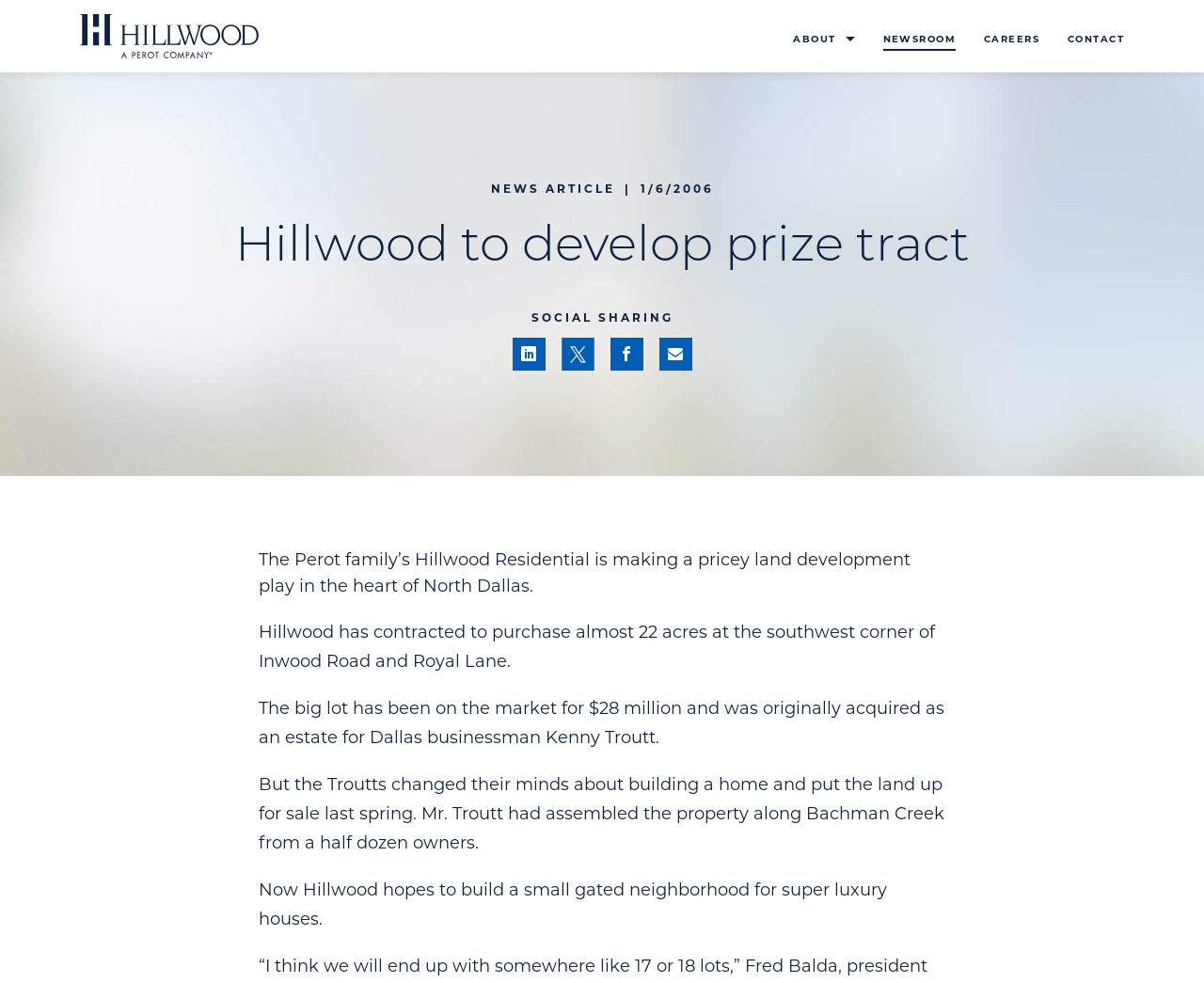Please find the bounding box coordinates of the element that you should click to achieve the following instruction: "Contact Hillwood". The coordinates should be presented as four float numbers between 0 and 1: [left, top, right, bottom].

[0.887, 0.029, 0.934, 0.054]